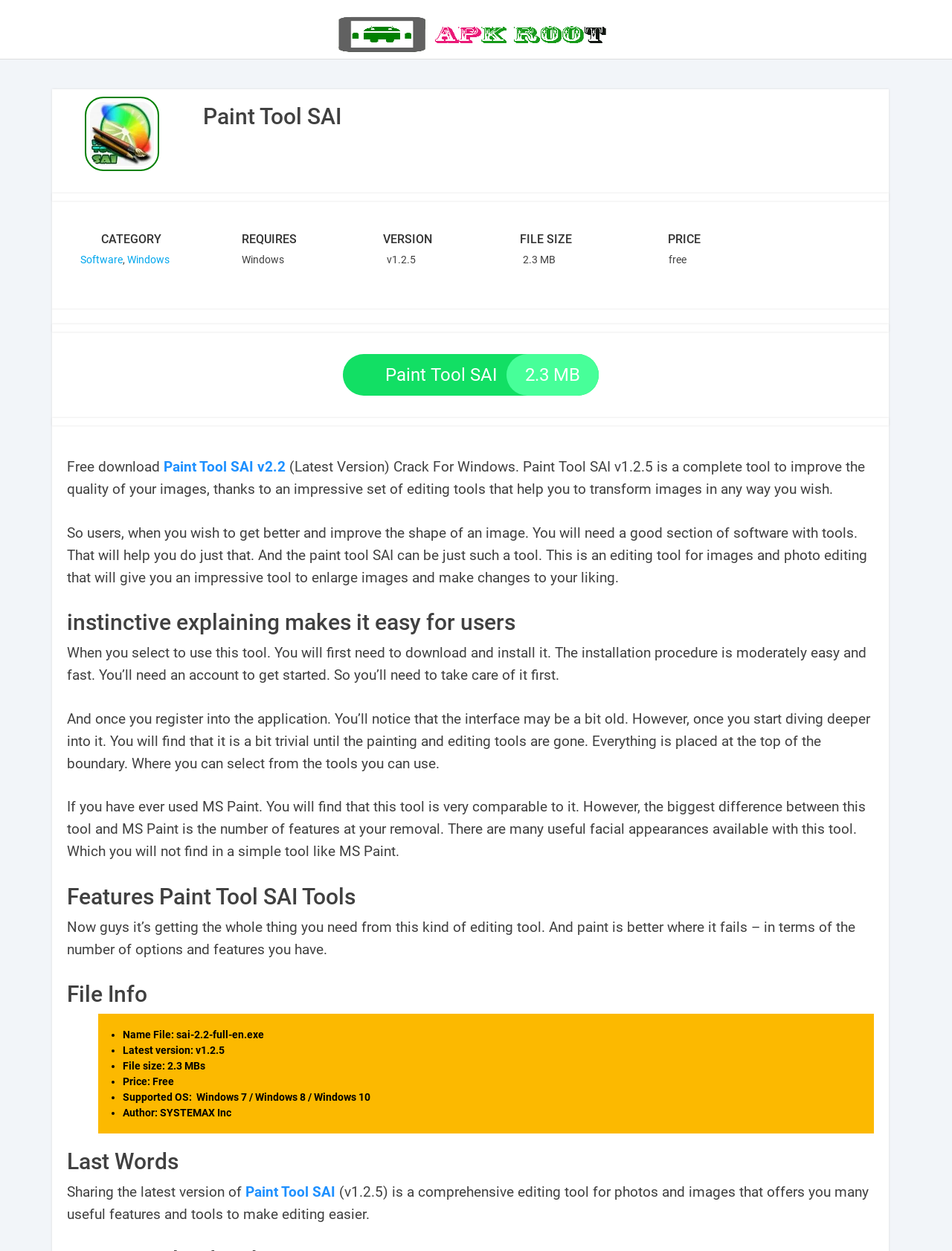Analyze the image and provide a detailed answer to the question: Who is the author of the software?

I found the answer by looking at the 'File Info' section where it lists the author as 'SYSTEMAX Inc'.